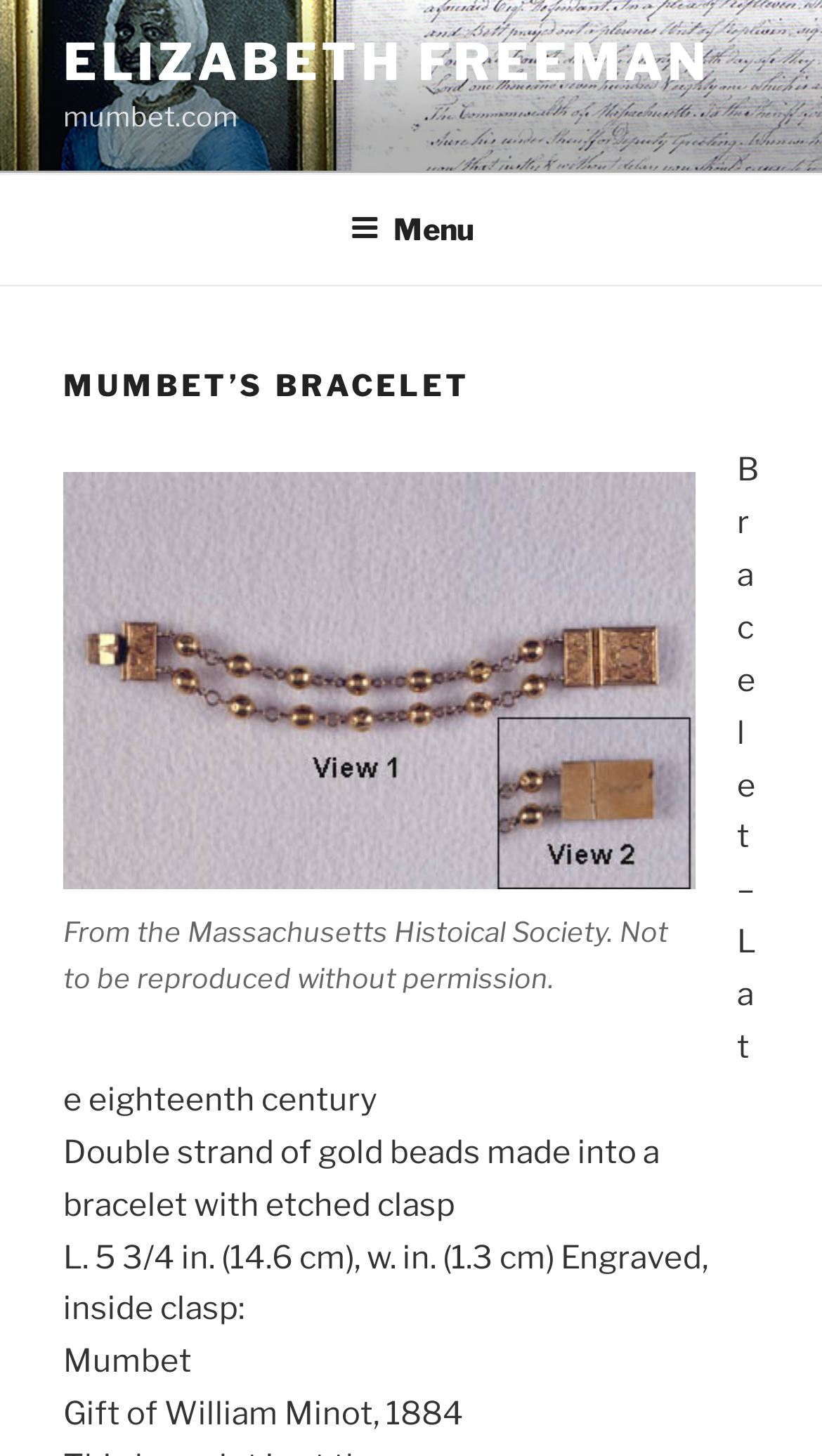Provide the bounding box coordinates of the HTML element described by the text: "Menu".

[0.388, 0.121, 0.612, 0.192]